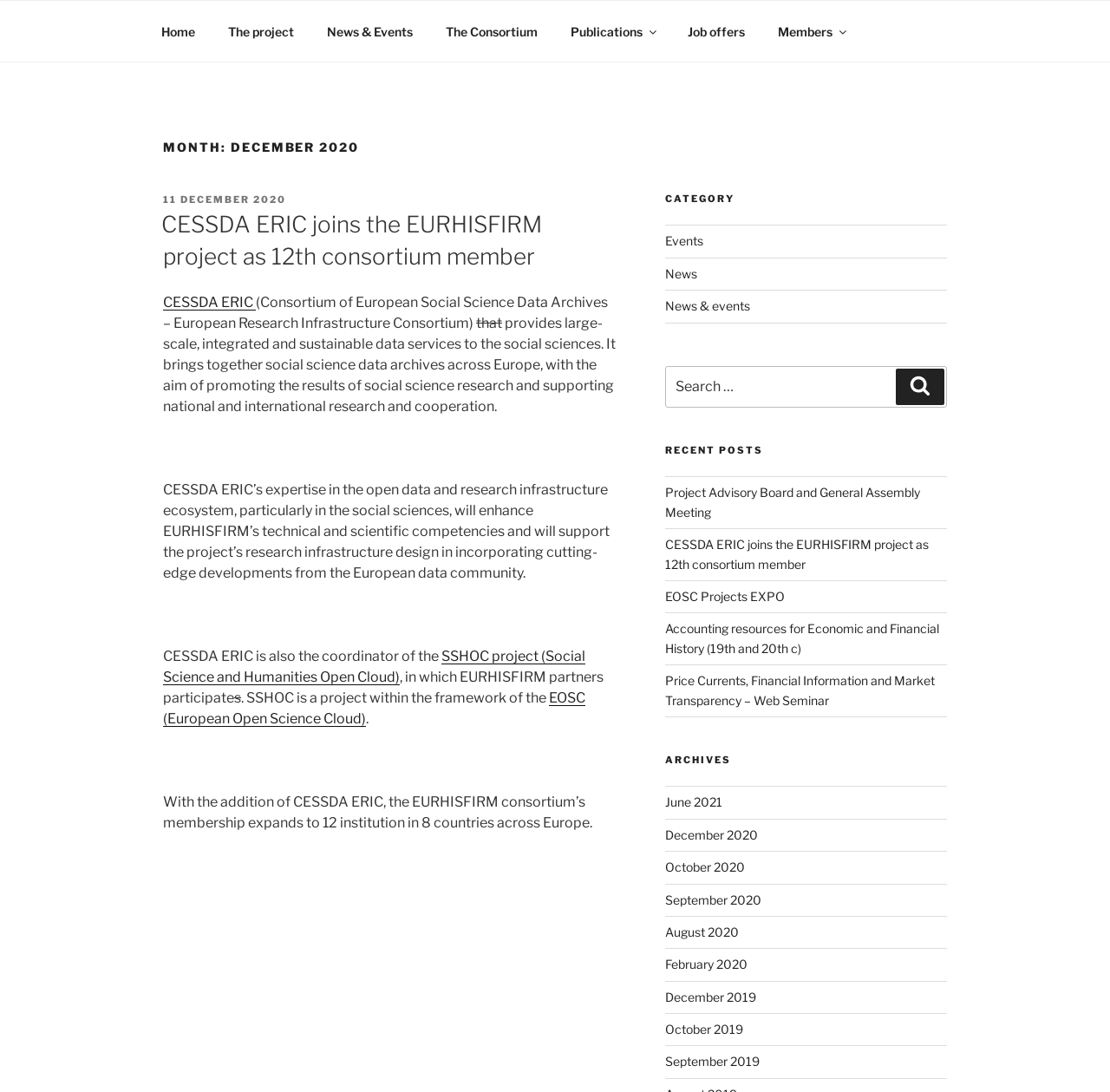What is the category of the post?
From the details in the image, provide a complete and detailed answer to the question.

The category of the post can be found in the heading 'CATEGORY' section, which lists 'Events', 'News', and 'News & events' as options.